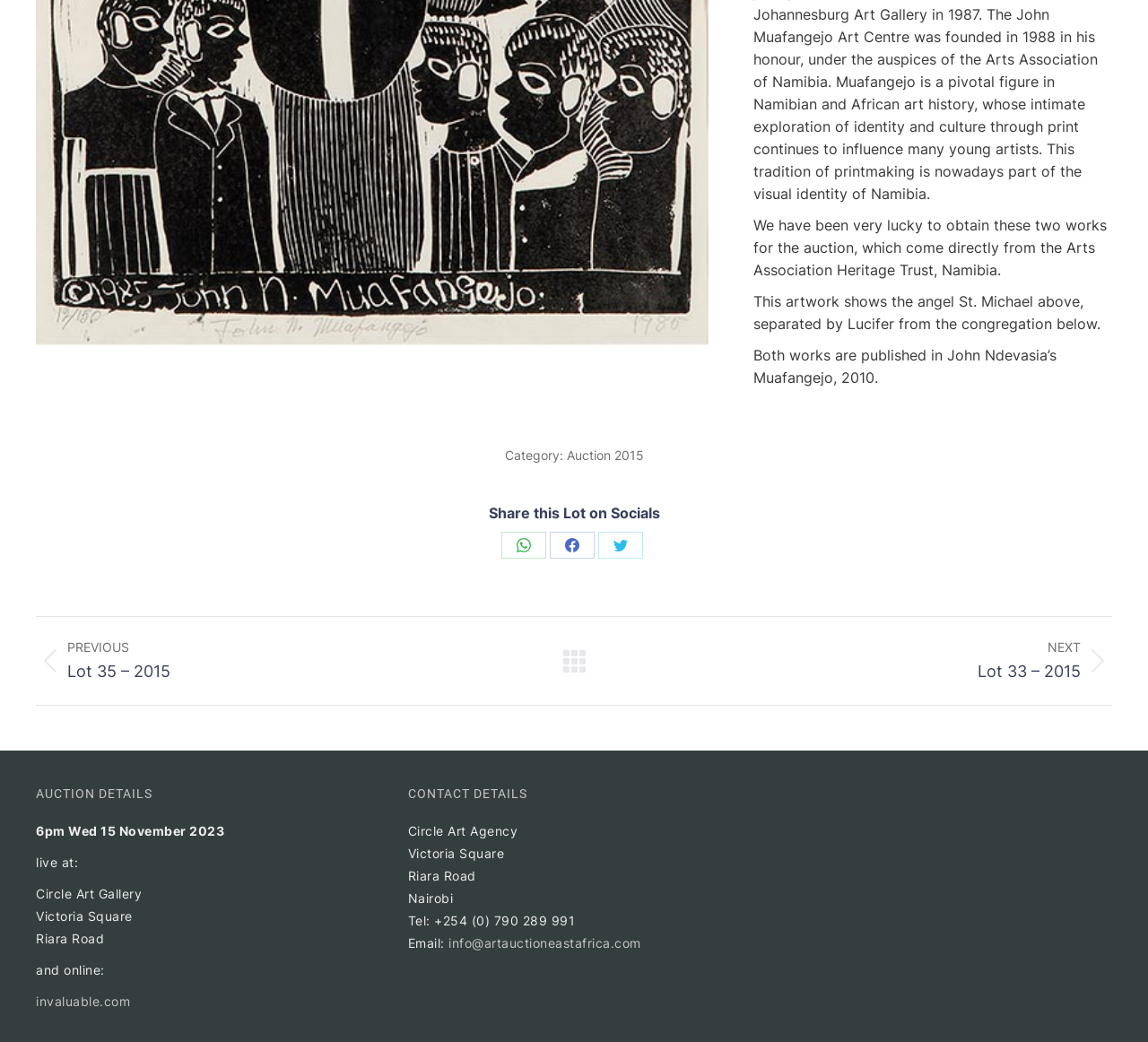Please locate the bounding box coordinates for the element that should be clicked to achieve the following instruction: "View previous project". Ensure the coordinates are given as four float numbers between 0 and 1, i.e., [left, top, right, bottom].

[0.031, 0.614, 0.465, 0.655]